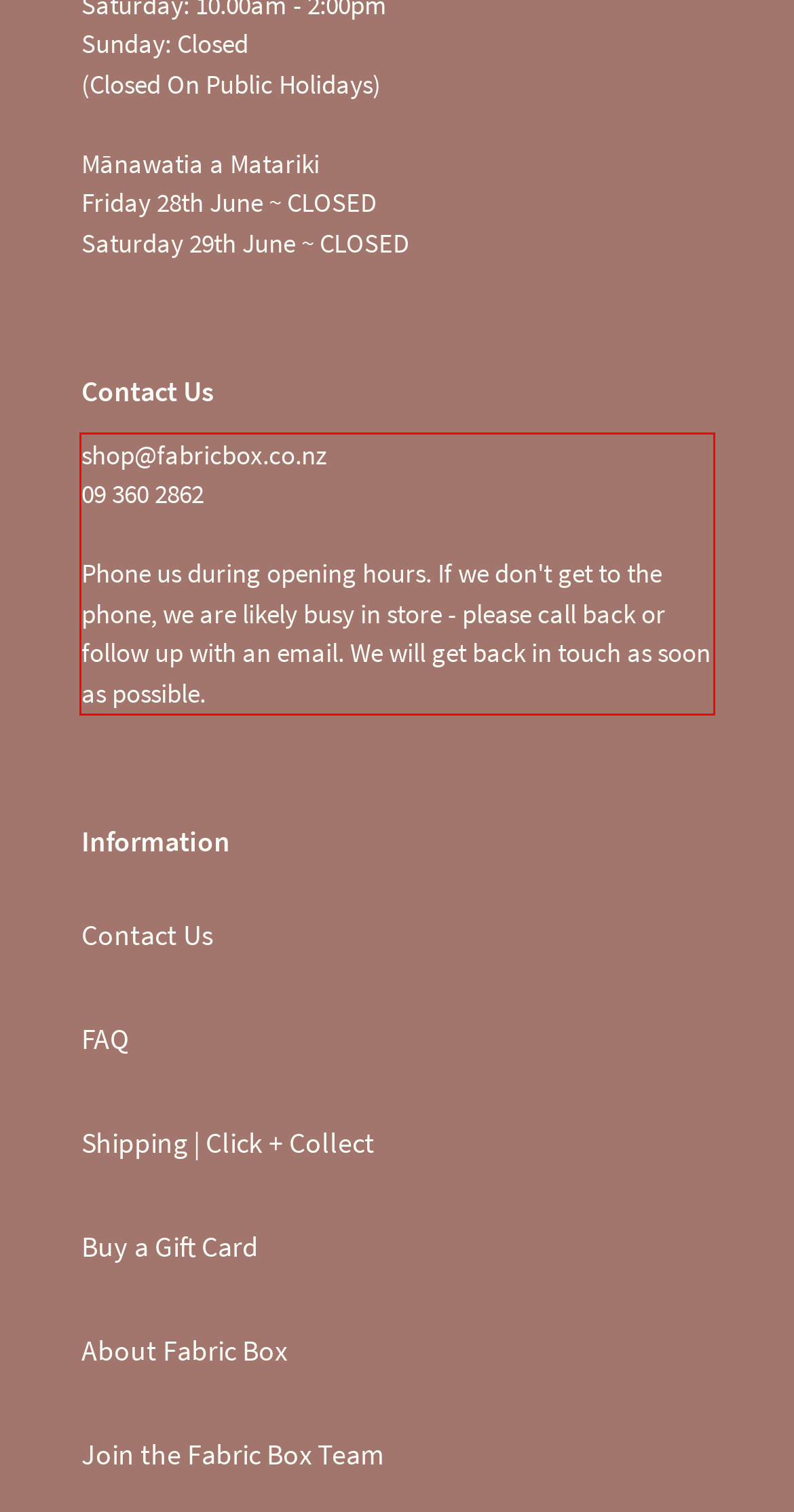You have a screenshot of a webpage with a red bounding box. Use OCR to generate the text contained within this red rectangle.

shop@fabricbox.co.nz 09 360 2862 Phone us during opening hours. If we don't get to the phone, we are likely busy in store - please call back or follow up with an email. We will get back in touch as soon as possible.